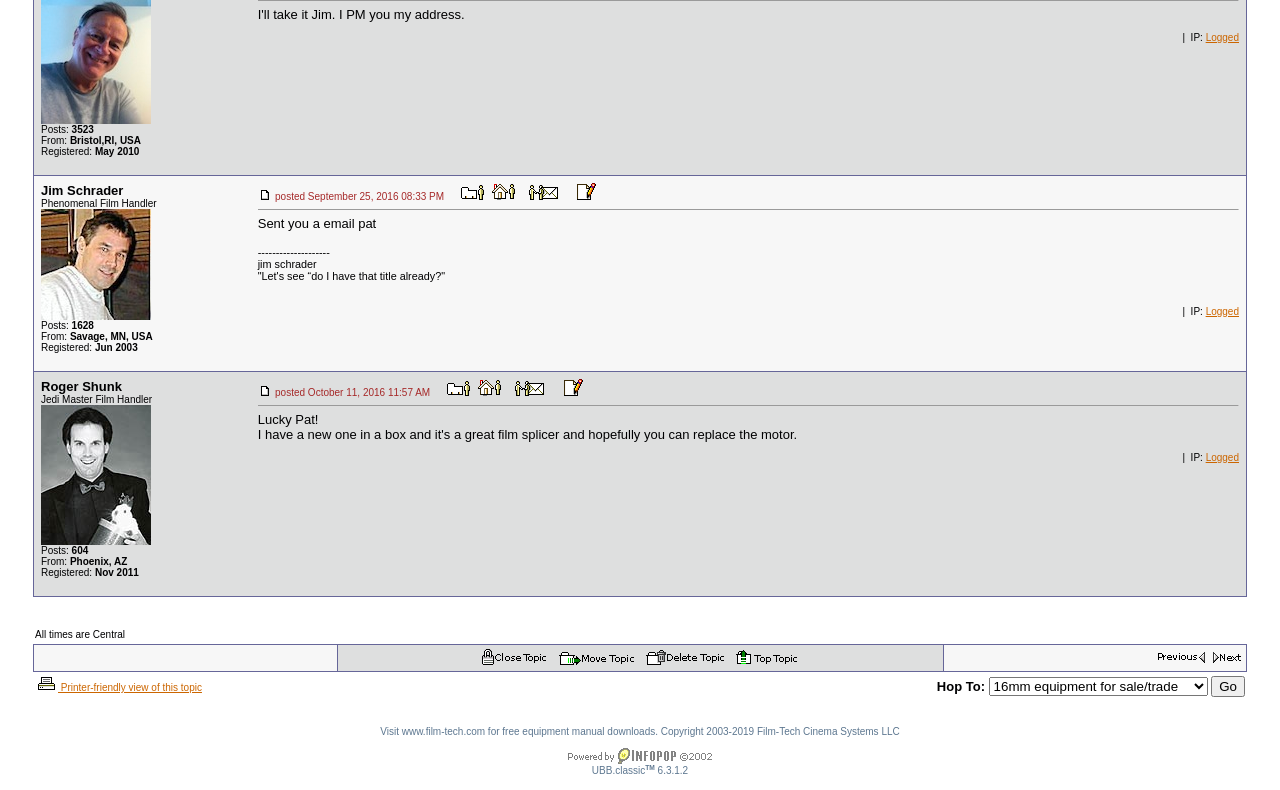Find the bounding box coordinates of the element to click in order to complete the given instruction: "View profile for Jim Schrader."

[0.36, 0.242, 0.378, 0.256]